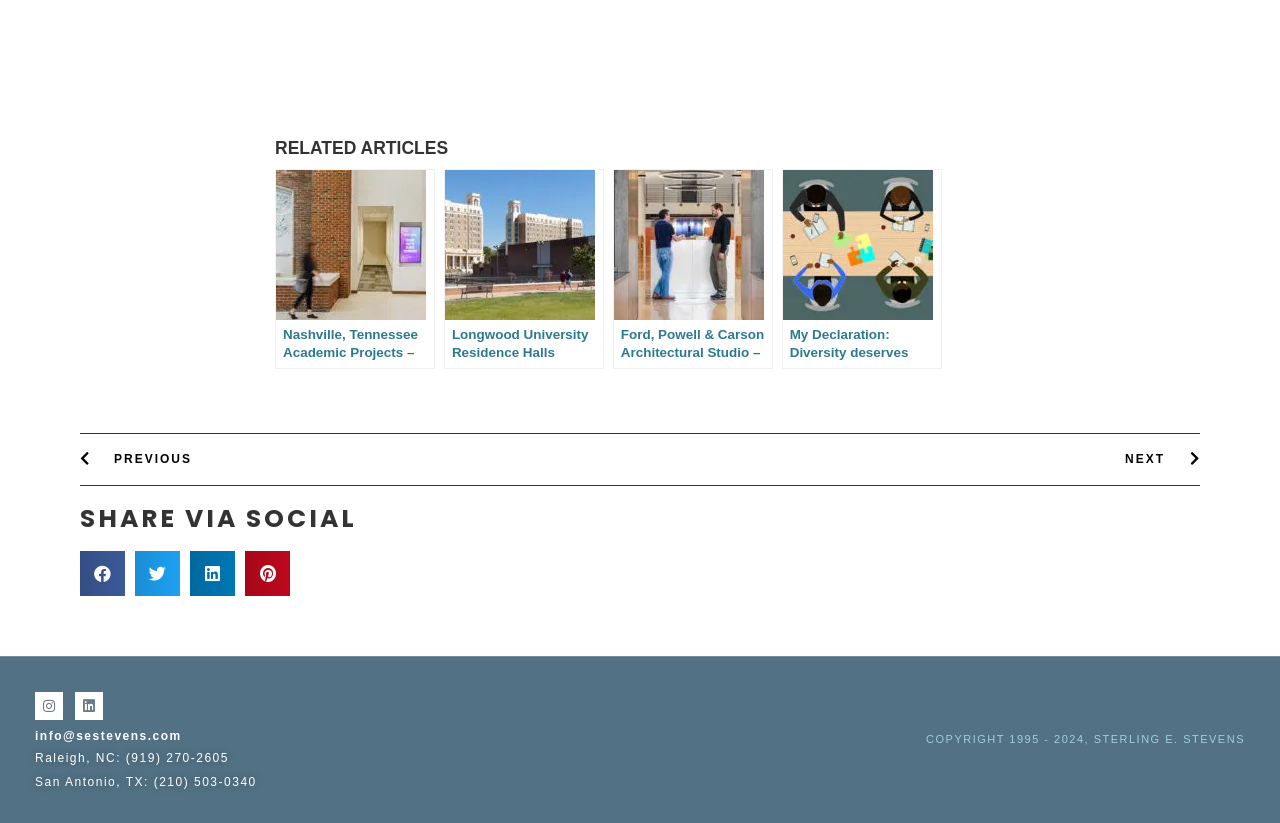Identify the bounding box for the described UI element. Provide the coordinates in (top-left x, top-left y, bottom-right x, bottom-right y) format with values ranging from 0 to 1: Linkedin

[0.059, 0.84, 0.08, 0.874]